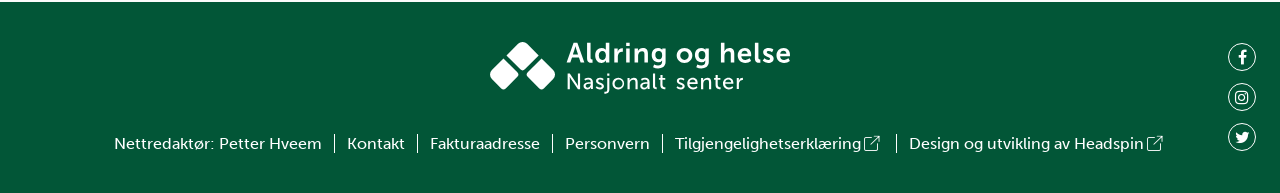Using the element description: "Aldring og helse på facebook", determine the bounding box coordinates for the specified UI element. The coordinates should be four float numbers between 0 and 1, [left, top, right, bottom].

[0.959, 0.225, 0.981, 0.37]